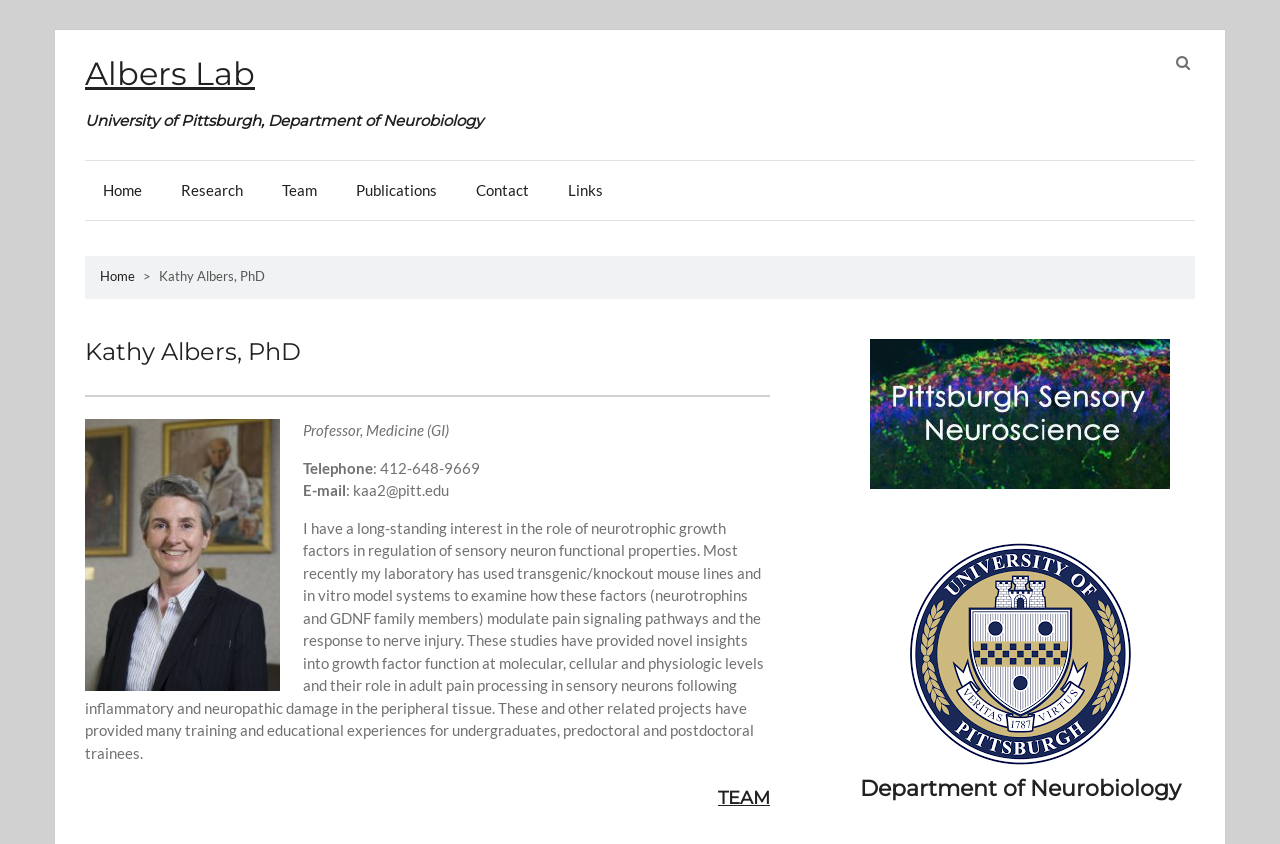Please identify the bounding box coordinates of the element on the webpage that should be clicked to follow this instruction: "Search for something". The bounding box coordinates should be given as four float numbers between 0 and 1, formatted as [left, top, right, bottom].

[0.905, 0.06, 0.941, 0.108]